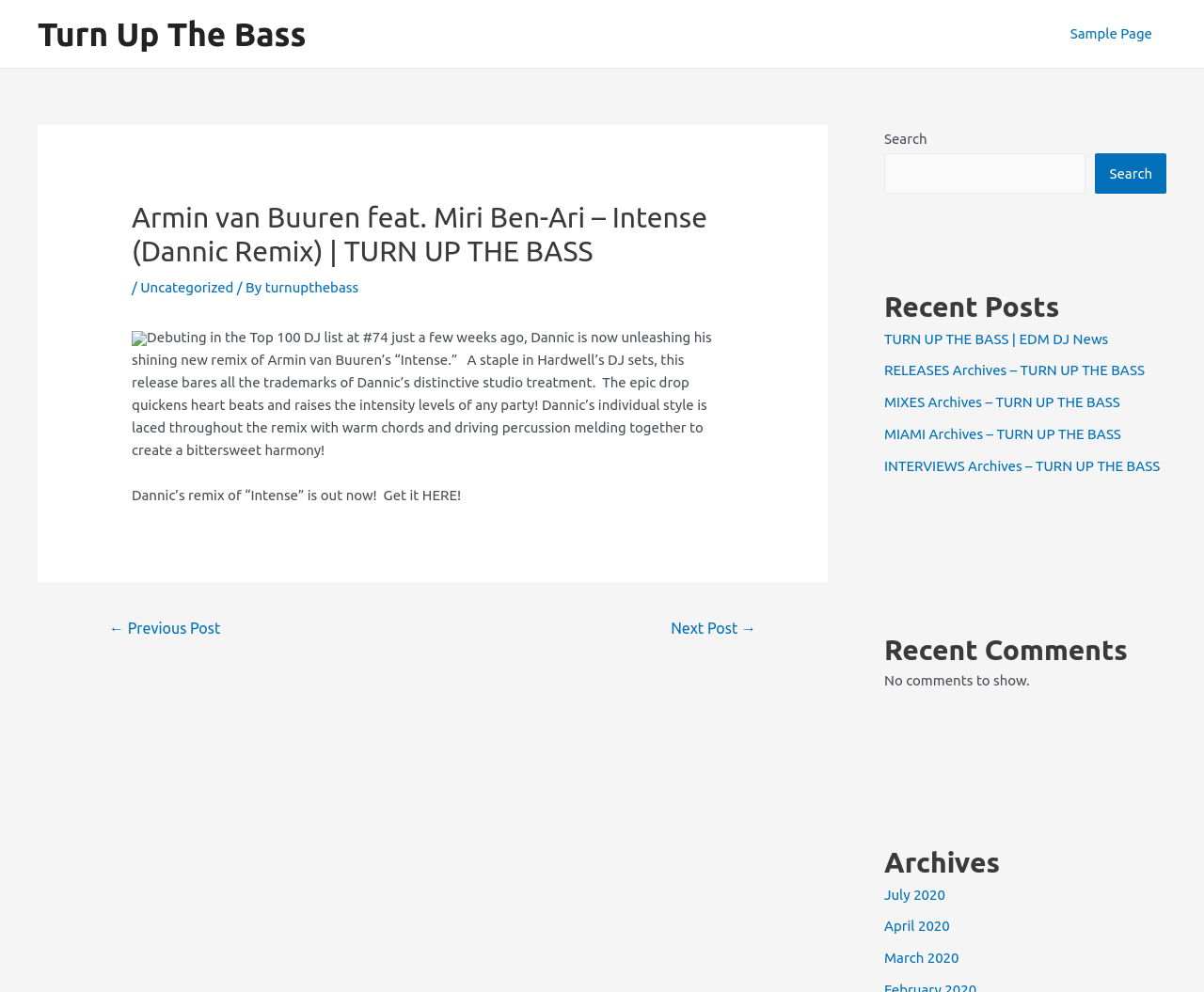Refer to the image and offer a detailed explanation in response to the question: What is the ranking of the DJ in the Top 100 DJ list?

The answer can be found in the article section of the webpage, where it is mentioned that 'Debuting in the Top 100 DJ list at #74 just a few weeks ago, Dannic is now unleashing his shining new remix of Armin van Buuren’s “Intense.”'